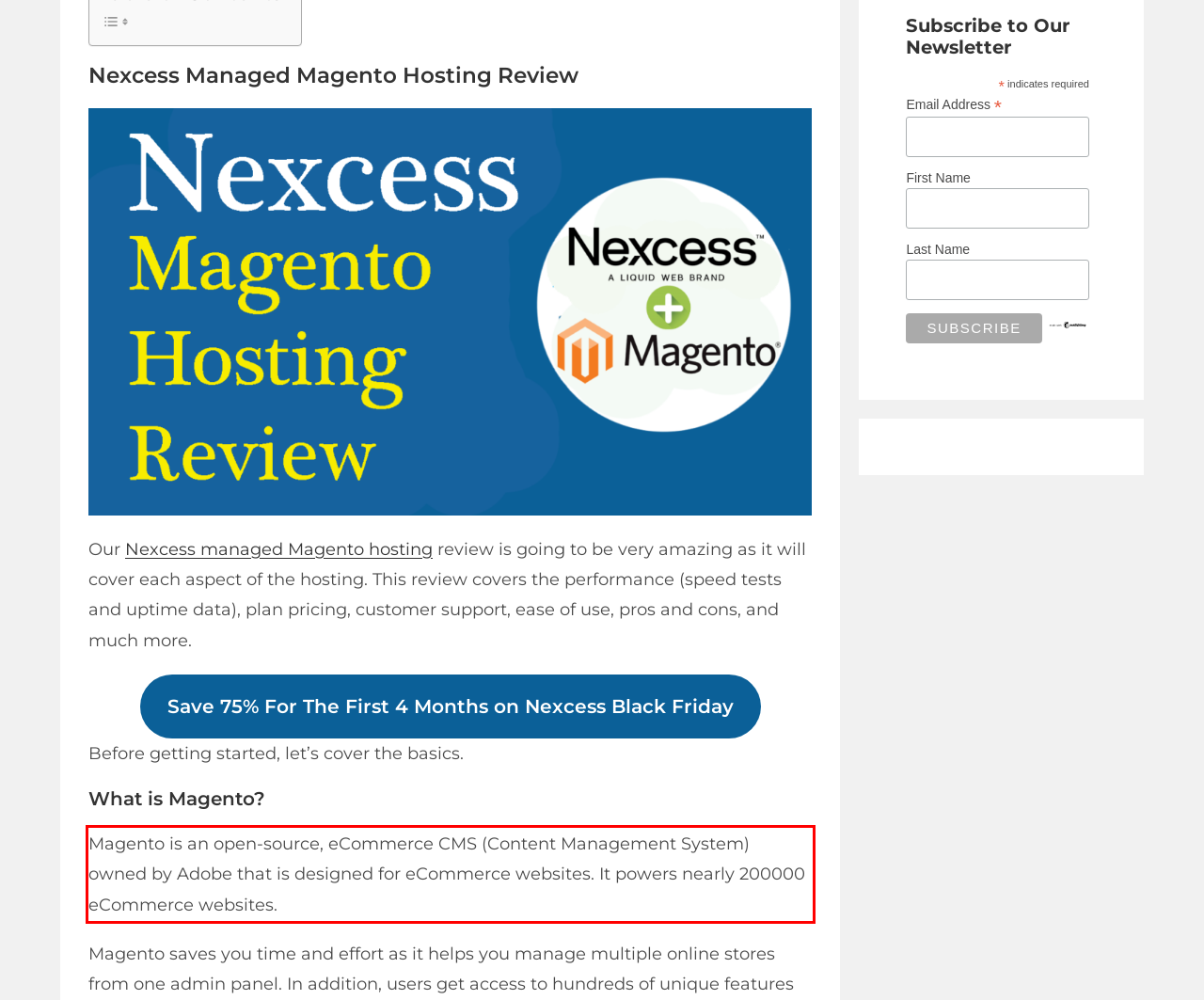You are provided with a screenshot of a webpage containing a red bounding box. Please extract the text enclosed by this red bounding box.

Magento is an open-source, eCommerce CMS (Content Management System) owned by Adobe that is designed for eCommerce websites. It powers nearly 200000 eCommerce websites.